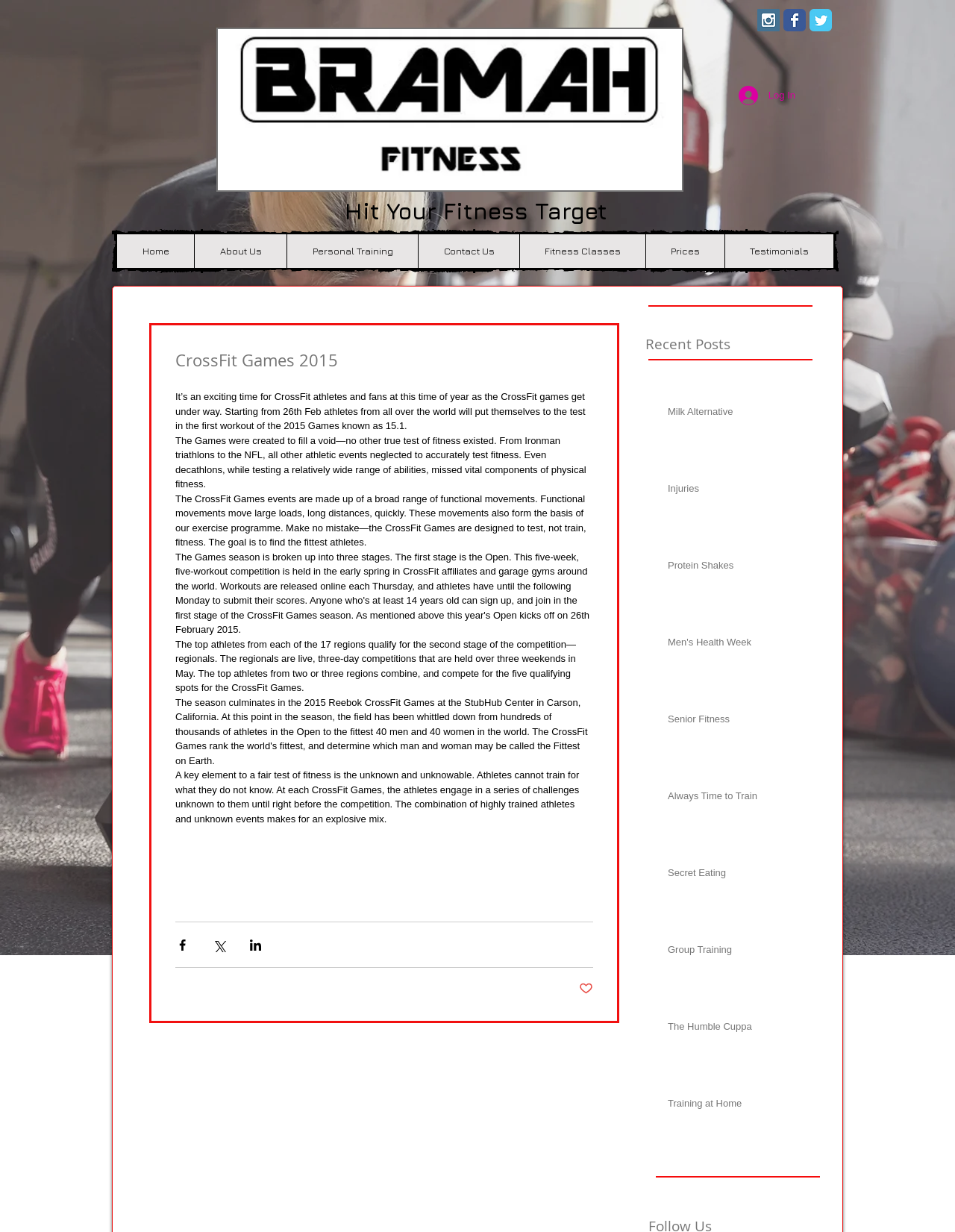What is the logo on the top left corner?
Kindly offer a comprehensive and detailed response to the question.

The logo on the top left corner is the Bramah Fitness logo, which is an image element with the text 'Bramah Fitness logo.JPG'.